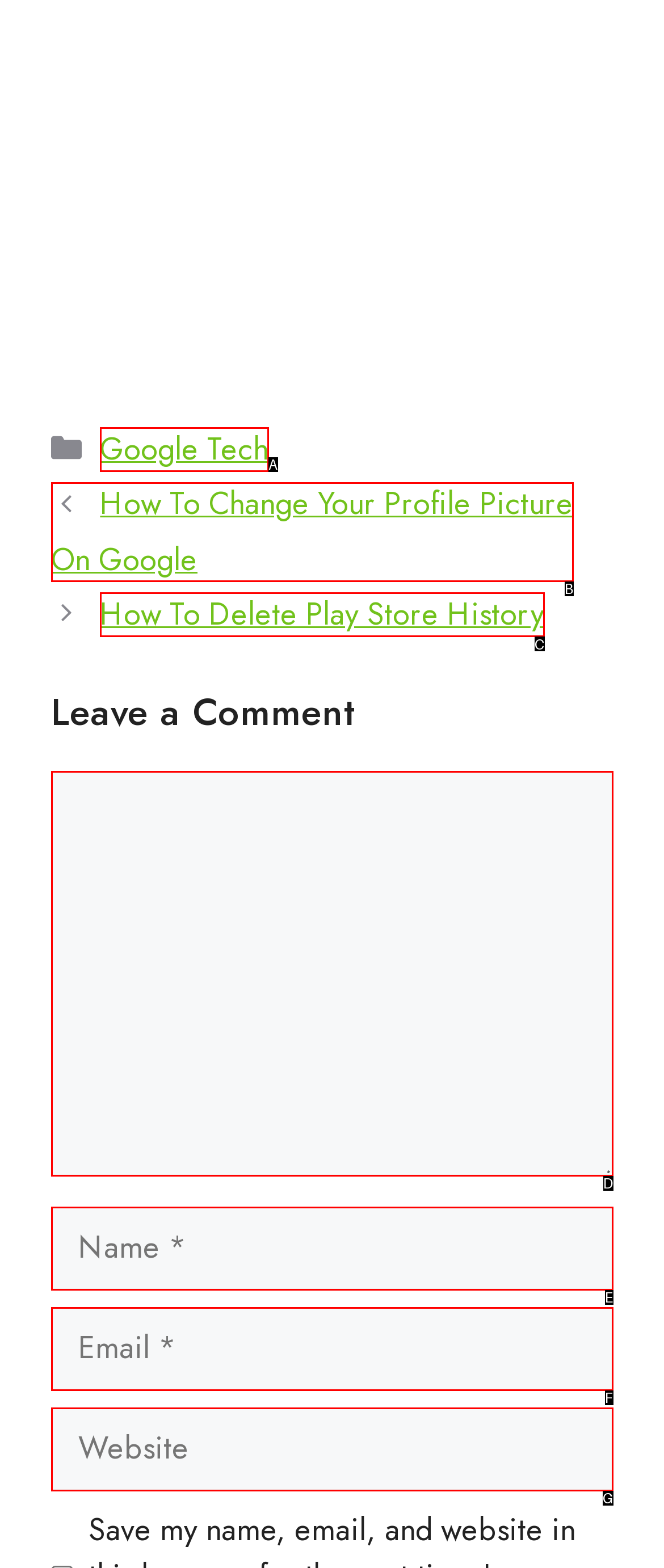Identify the HTML element that corresponds to the following description: parent_node: Comment name="d8c5be7d38". Provide the letter of the correct option from the presented choices.

D